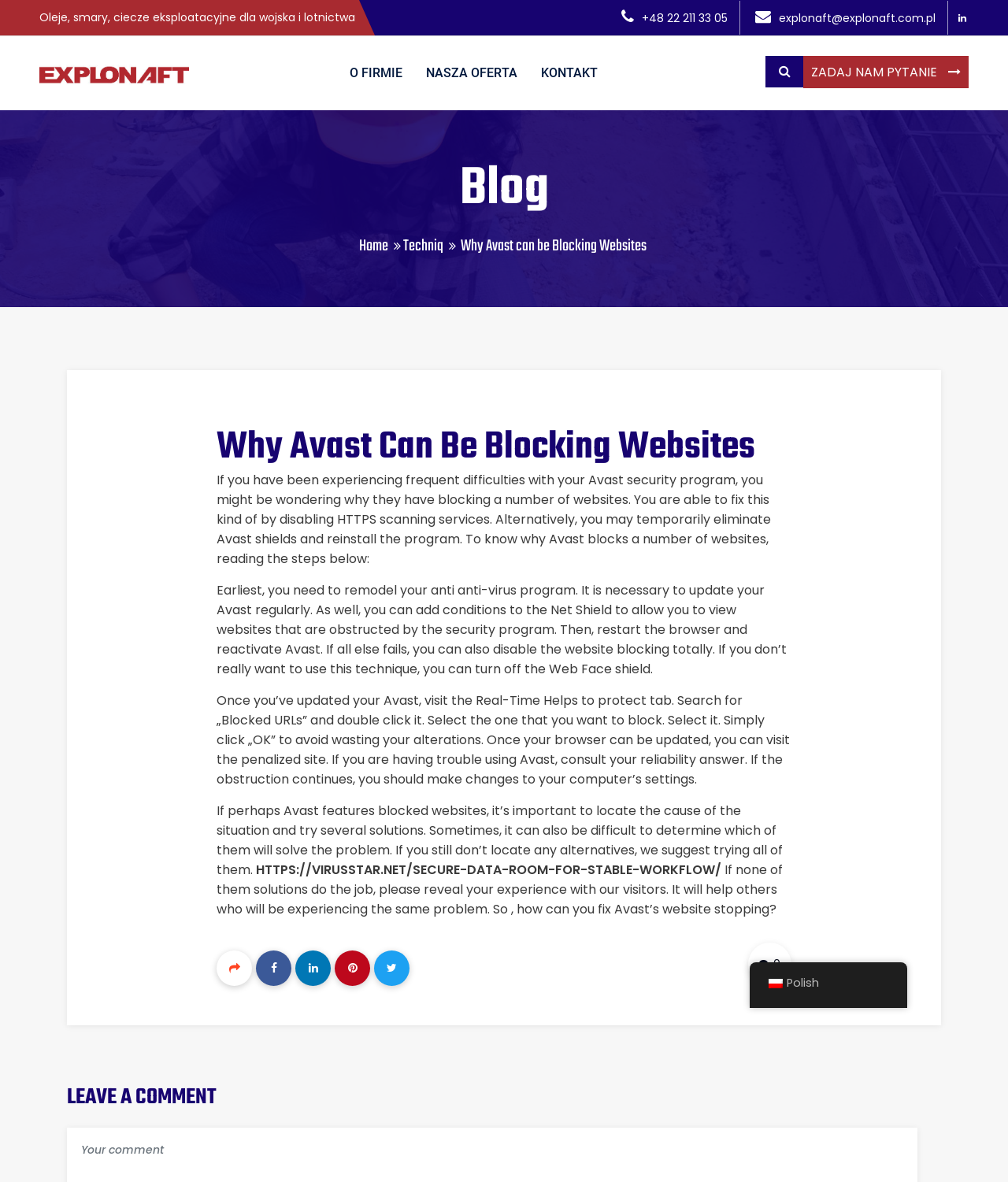How many tables are there in the webpage?
Look at the image and answer the question with a single word or phrase.

3